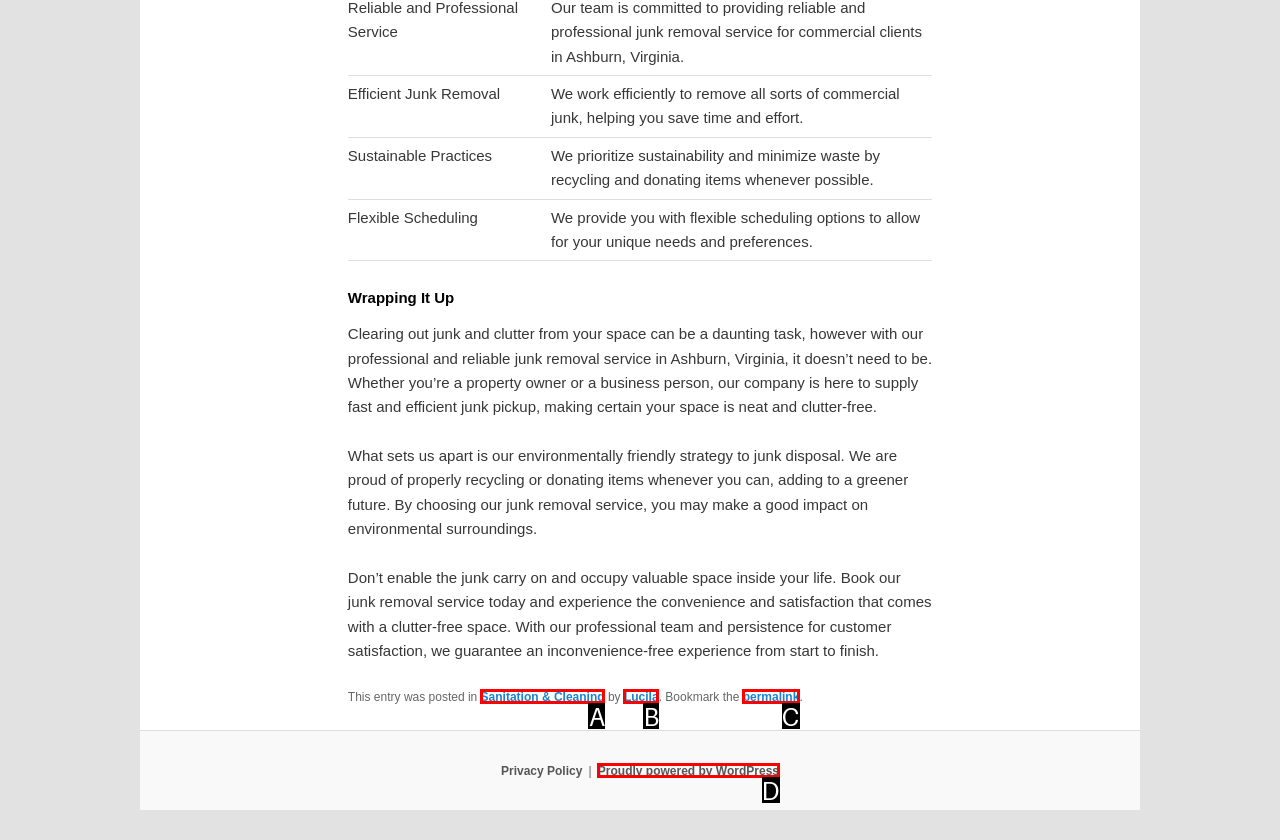Tell me which one HTML element best matches the description: Proudly powered by WordPress Answer with the option's letter from the given choices directly.

D